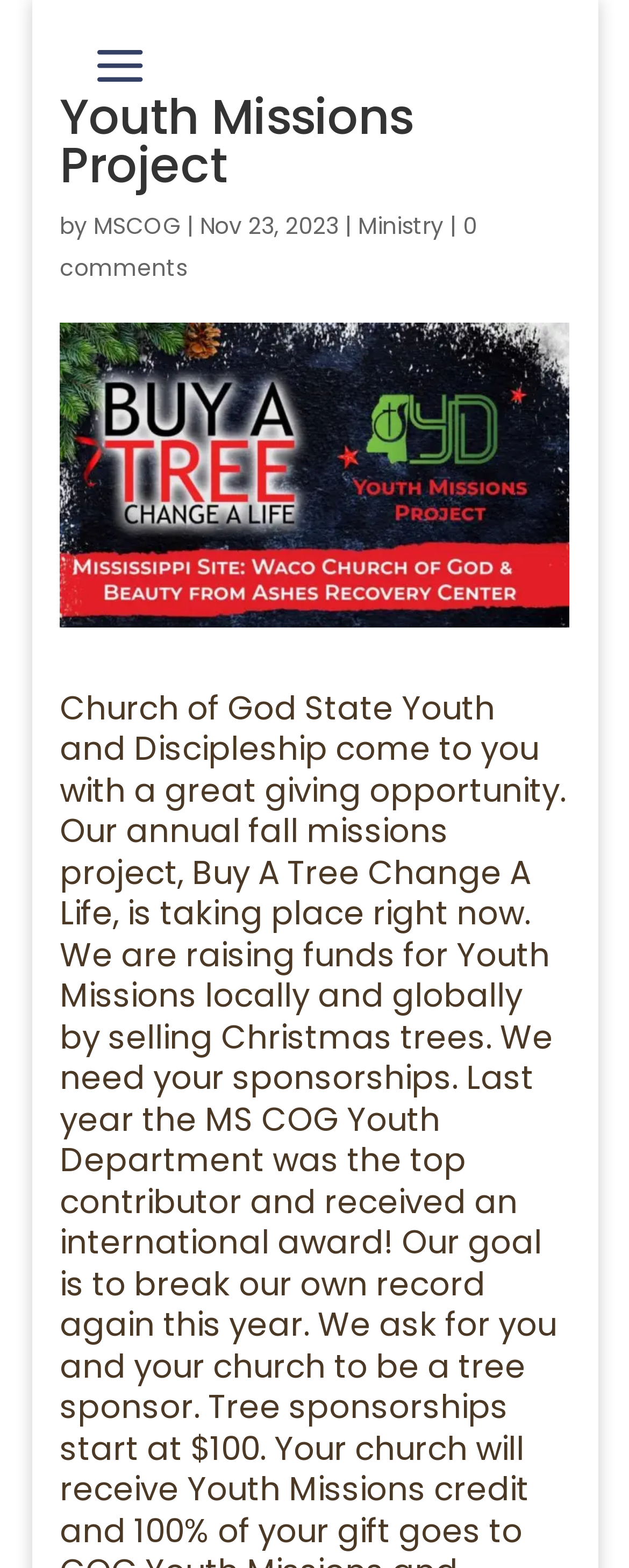Show the bounding box coordinates for the HTML element described as: "MSCOG".

[0.149, 0.132, 0.287, 0.158]